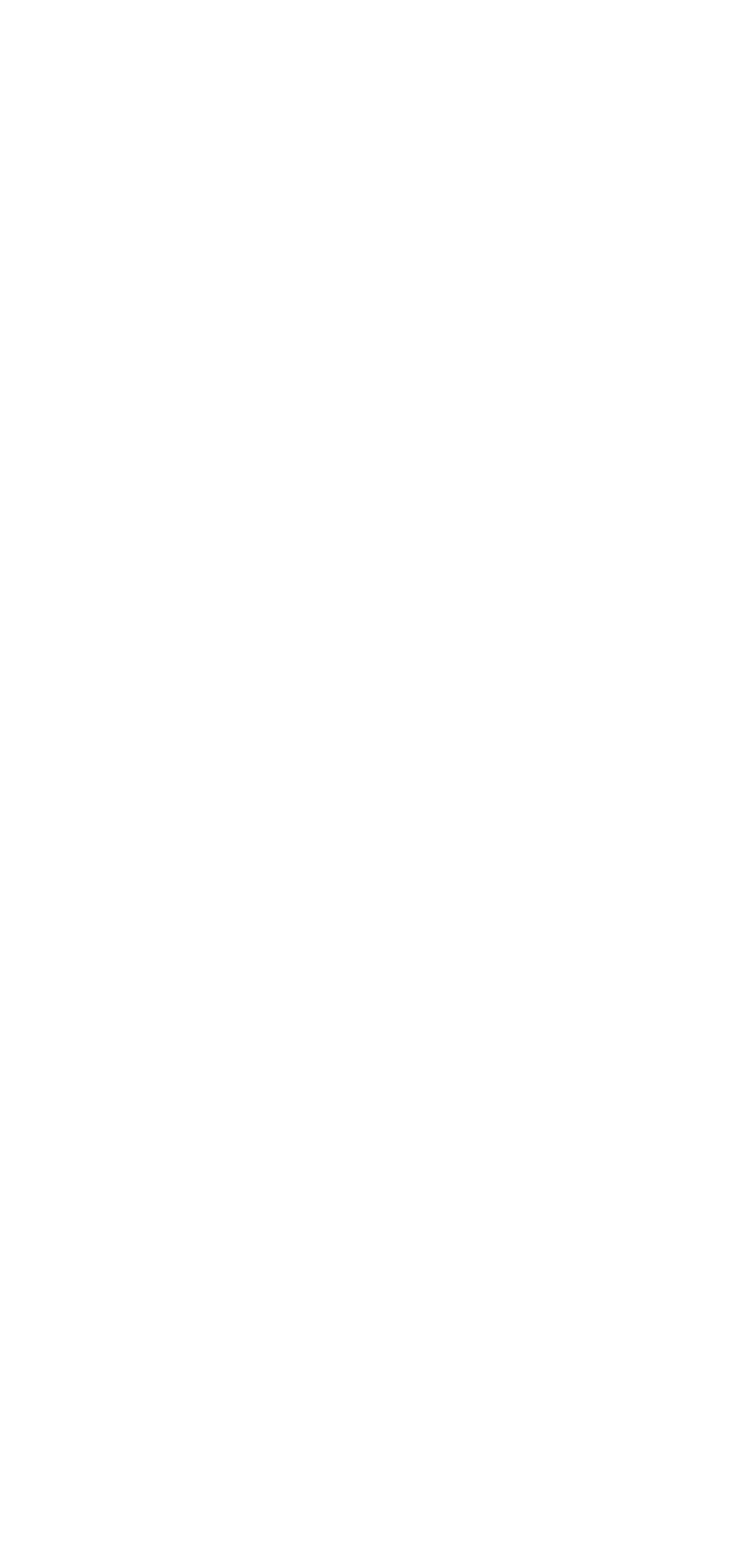What is the name of the website?
Please provide an in-depth and detailed response to the question.

I found the website's name at the bottom of the webpage, which is 'Baltimore Witness', indicating that this is the name of the website.